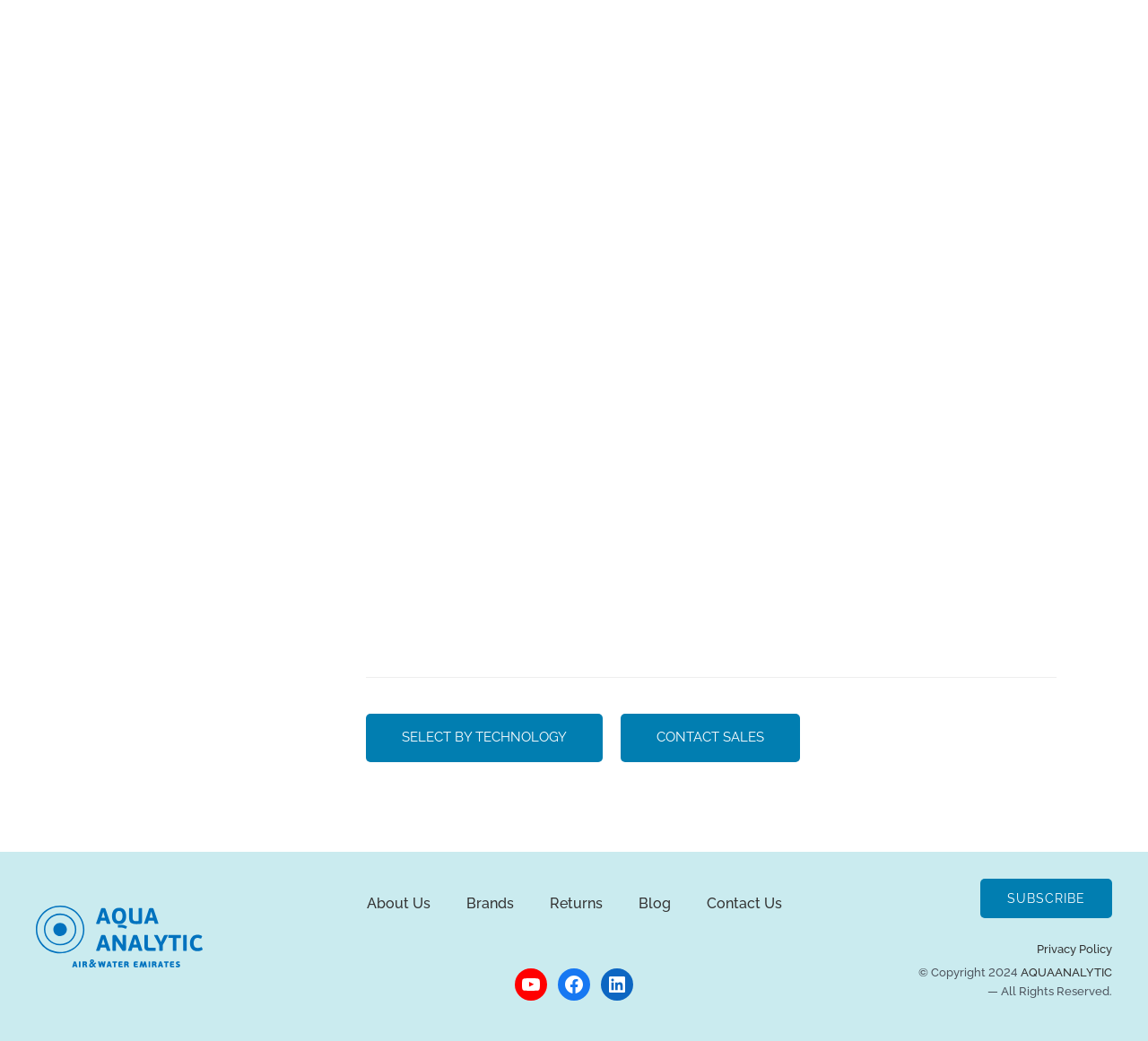Please specify the coordinates of the bounding box for the element that should be clicked to carry out this instruction: "Go to about us page". The coordinates must be four float numbers between 0 and 1, formatted as [left, top, right, bottom].

[0.319, 0.859, 0.375, 0.876]